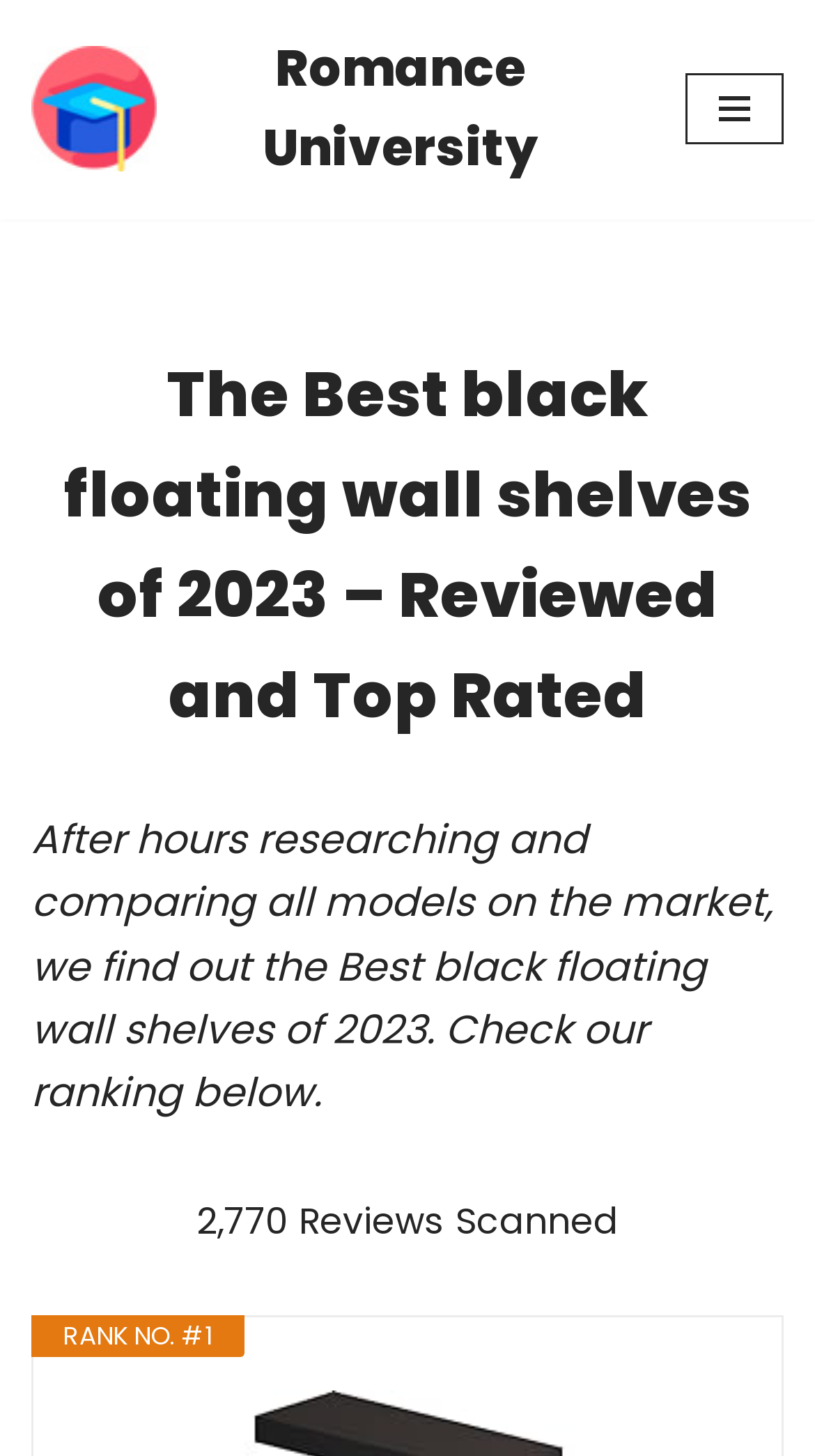What is the current top-ranked black floating wall shelf?
Please provide a comprehensive answer based on the details in the screenshot.

The webpage displays a ranking of black floating wall shelves, and the current top-ranked shelf is labeled as 'RANK NO. #1', indicating that it is the highest rated or recommended product.